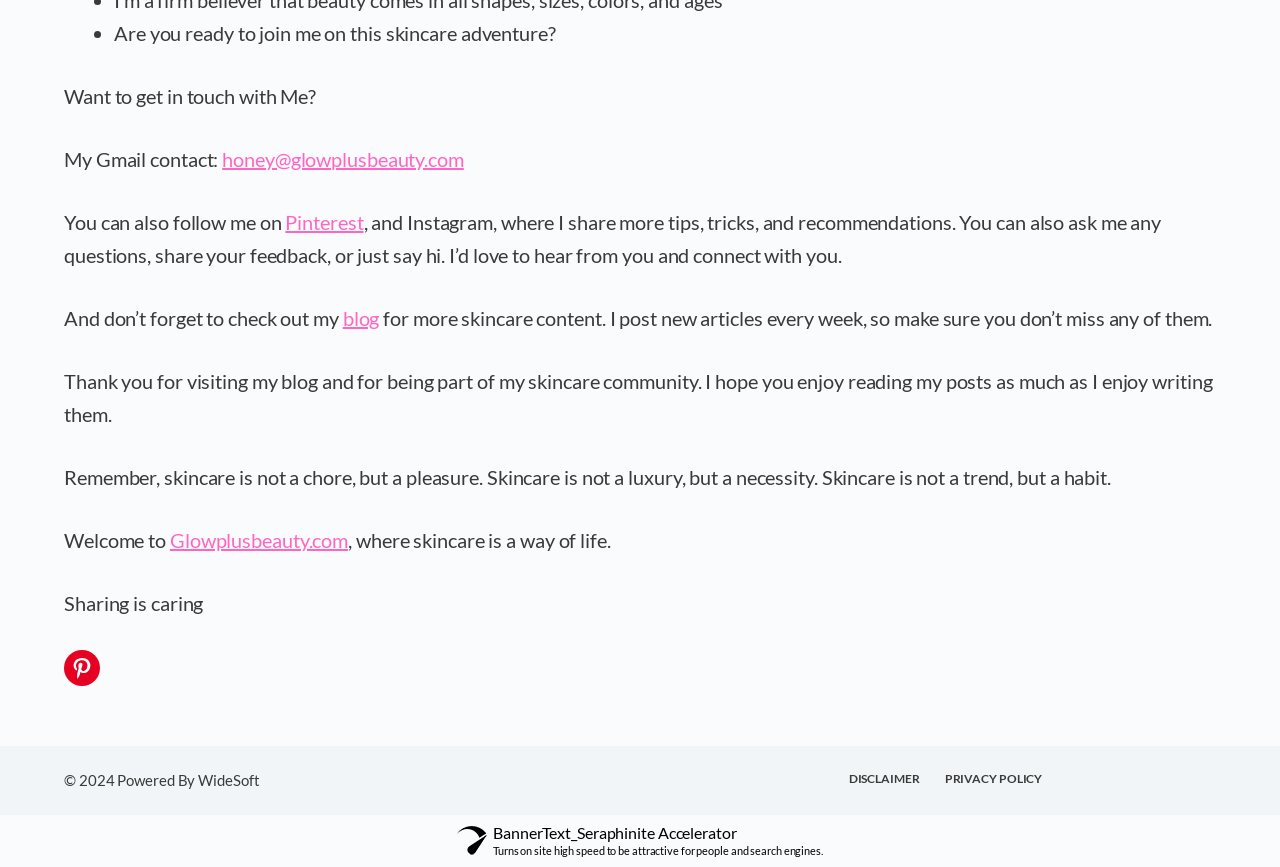What social media platforms can readers follow the blogger on?
Using the information from the image, provide a comprehensive answer to the question.

The blogger mentions that readers can follow them on social media platforms. Specifically, they mention Pinterest and Instagram as the platforms where they share more tips, tricks, and recommendations.